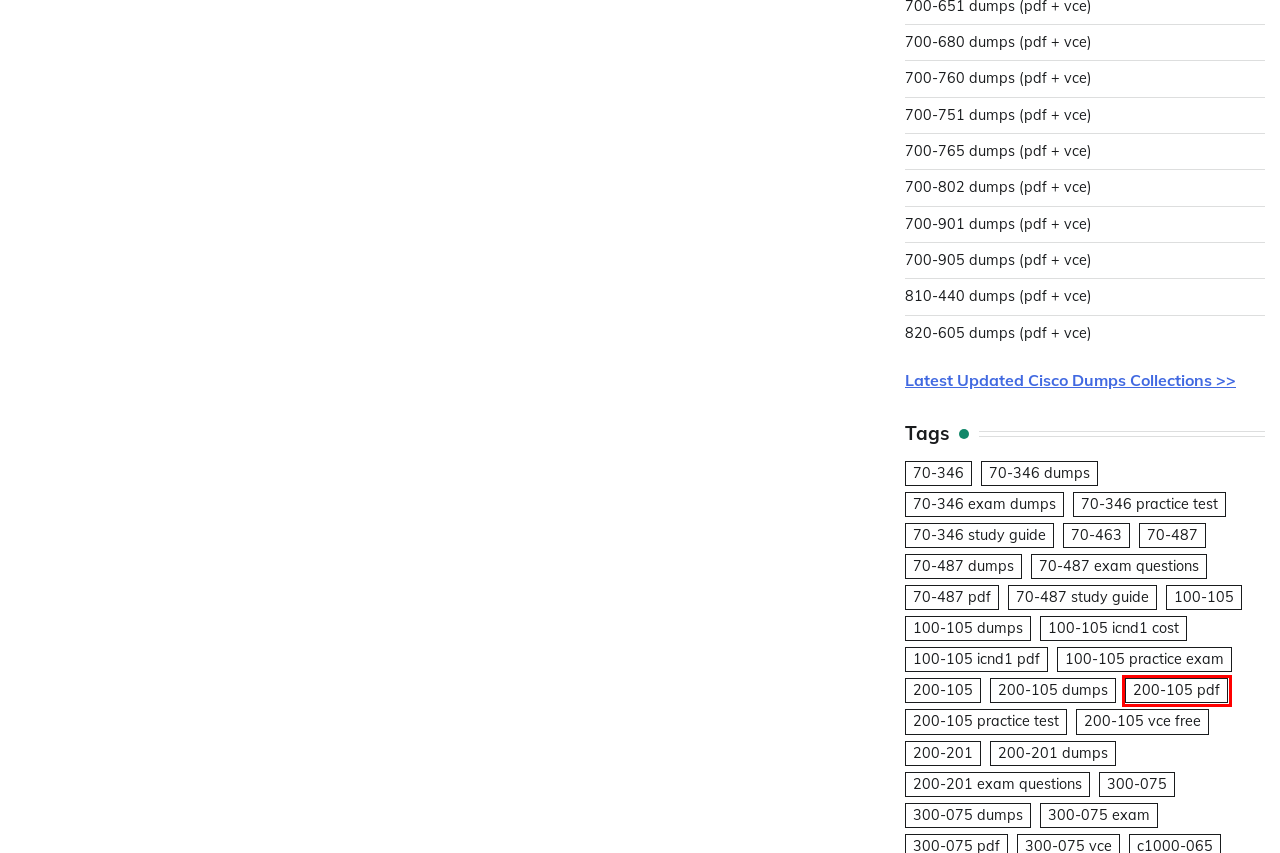Check out the screenshot of a webpage with a red rectangle bounding box. Select the best fitting webpage description that aligns with the new webpage after clicking the element inside the bounding box. Here are the candidates:
A. You searched for 700-802 - CiscoFreeDumps: Real Cisco Exam Dumps Free Community
B. 100-105 practice exam - High Quality IT Exam Dumps Materials Free Update From Leads4pass
C. 100-105 icnd1 cost - High Quality IT Exam Dumps Materials Free Update From Leads4pass
D. CiscoFreeDumps: Real Cisco Exam Dumps Free Community
E. 200-105 pdf - High Quality IT Exam Dumps Materials Free Update From Leads4pass
F. You searched for 820-605 - CiscoFreeDumps: Real Cisco Exam Dumps Free Community
G. 300-075 exam - High Quality IT Exam Dumps Materials Free Update From Leads4pass
H. You searched for 700-751 - CiscoFreeDumps: Real Cisco Exam Dumps Free Community

E